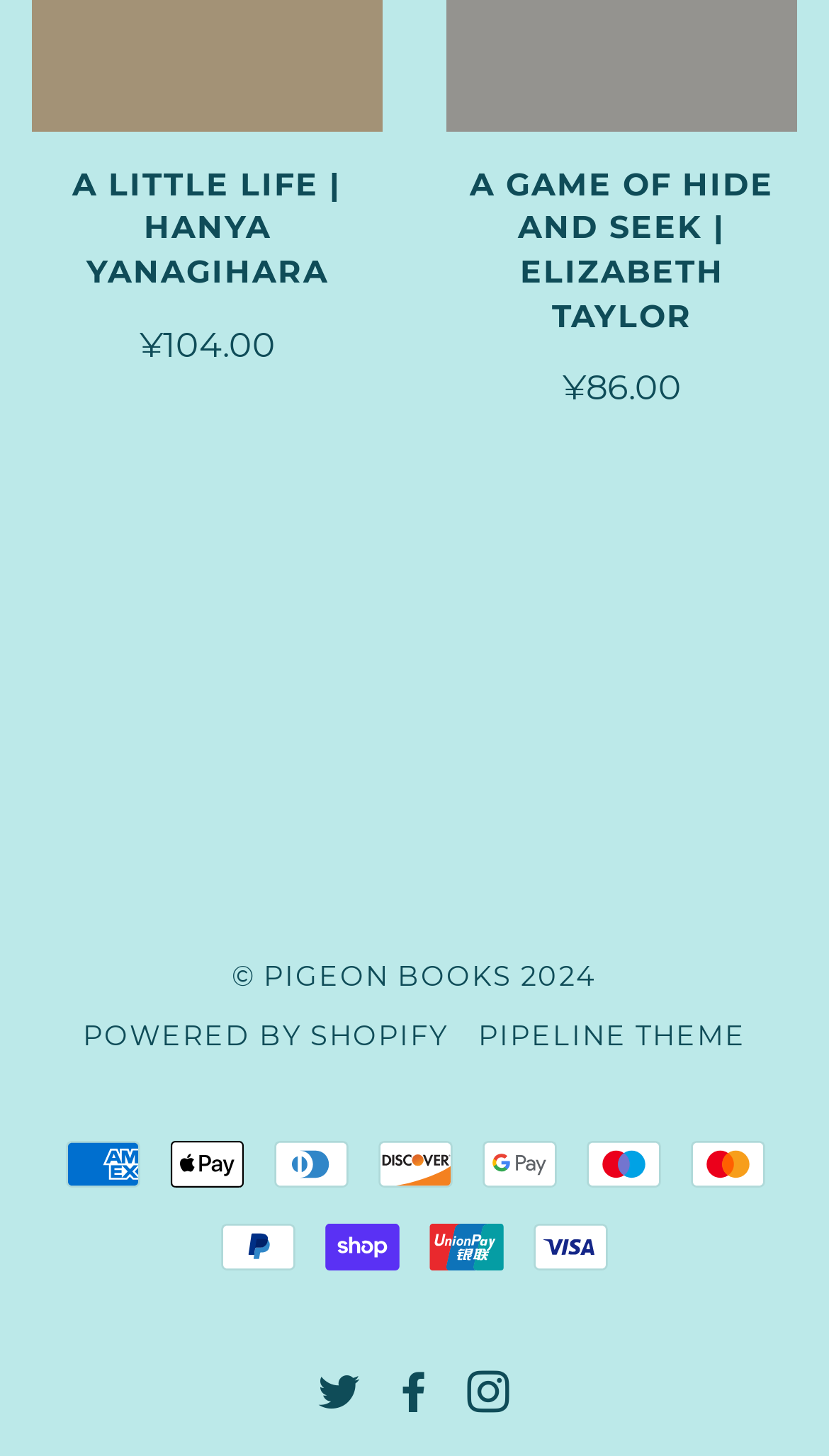Answer the question below with a single word or a brief phrase: 
What is the copyright information?

© PIGEON BOOKS 2024